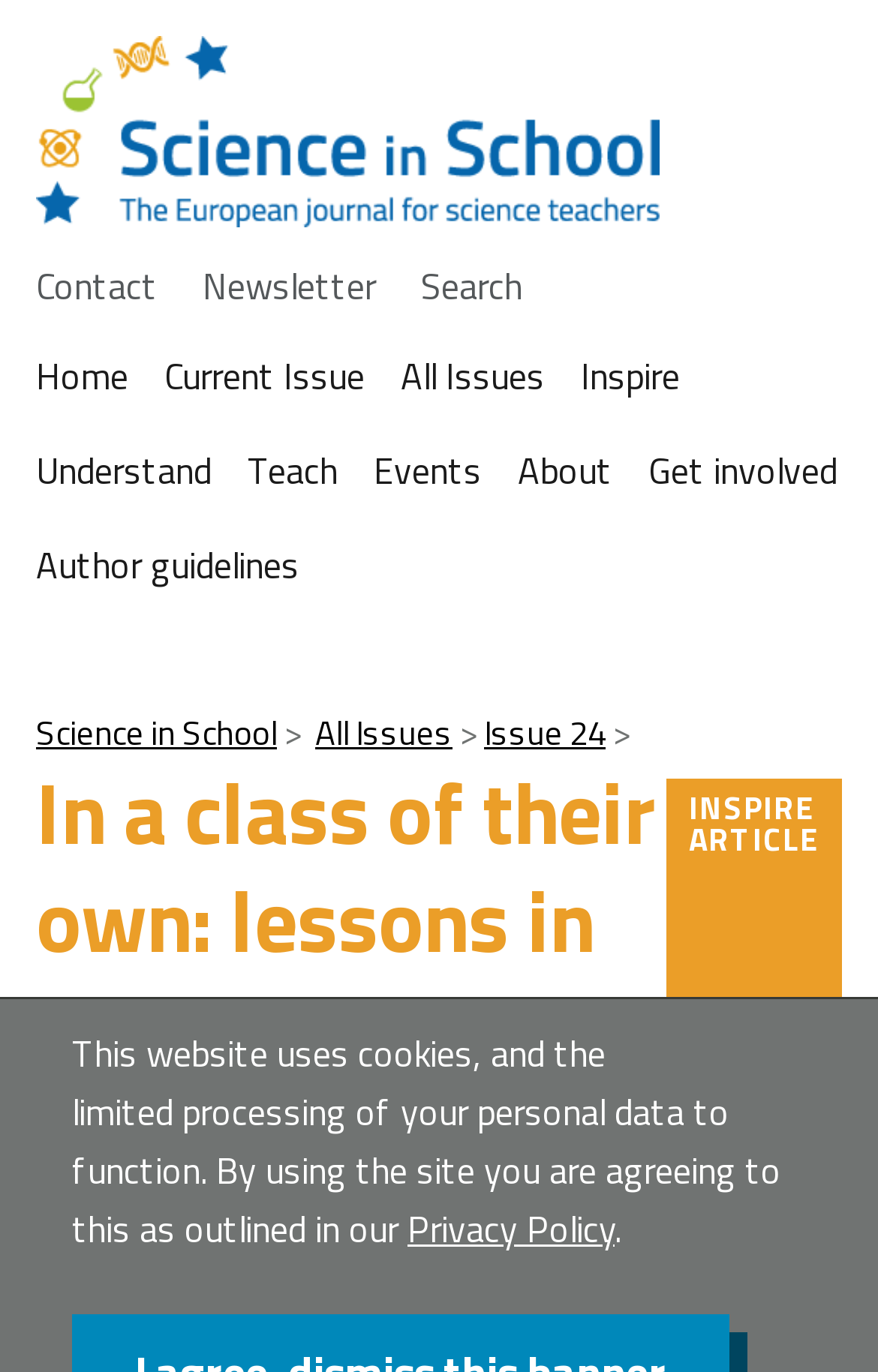What is the name of the website?
Please elaborate on the answer to the question with detailed information.

I determined the answer by looking at the top-left corner of the webpage, where I found a link with the text 'Science in School' and an accompanying image with the same name.